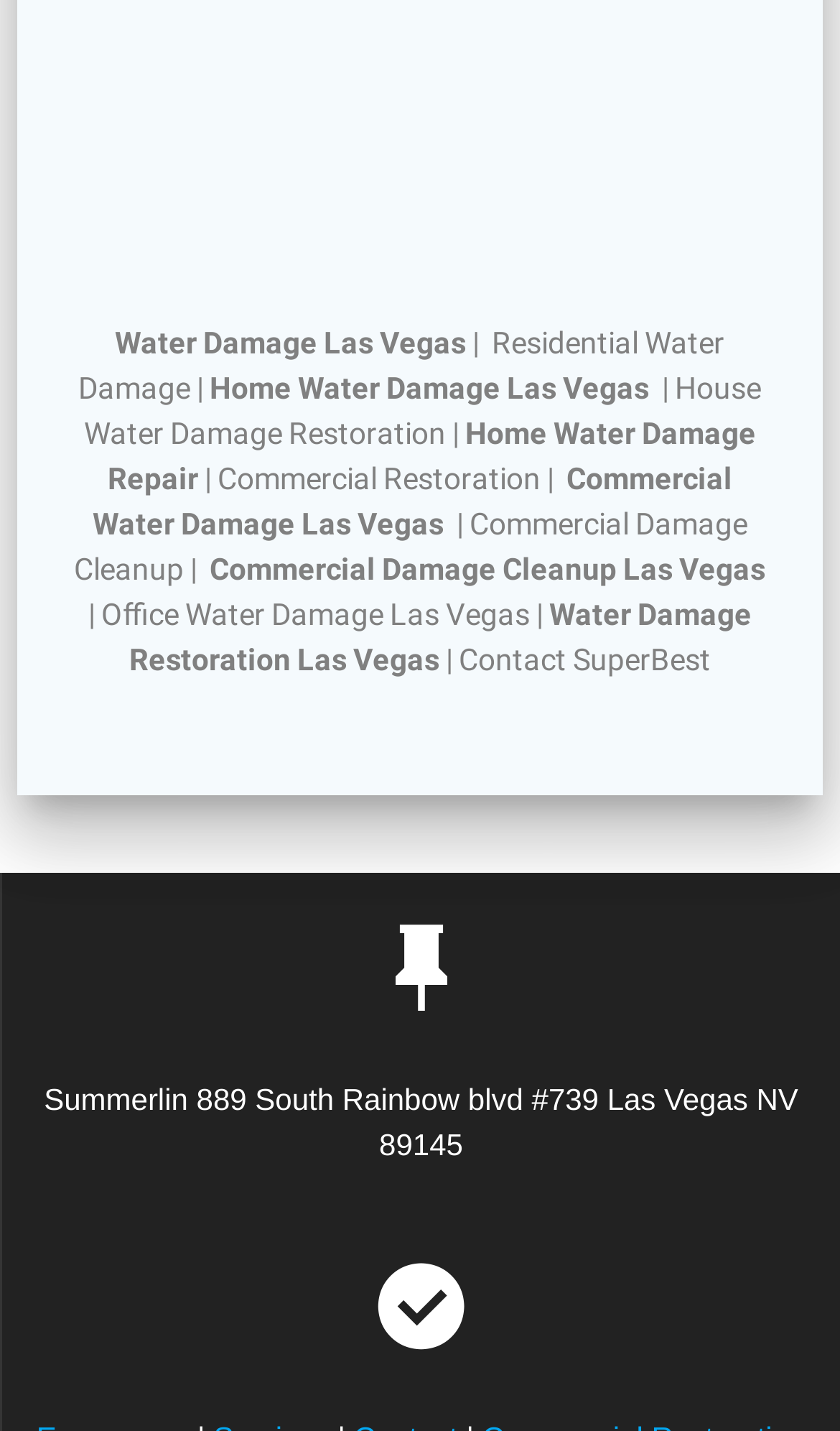Please locate the bounding box coordinates for the element that should be clicked to achieve the following instruction: "Click on Water Damage Las Vegas". Ensure the coordinates are given as four float numbers between 0 and 1, i.e., [left, top, right, bottom].

[0.137, 0.228, 0.555, 0.252]